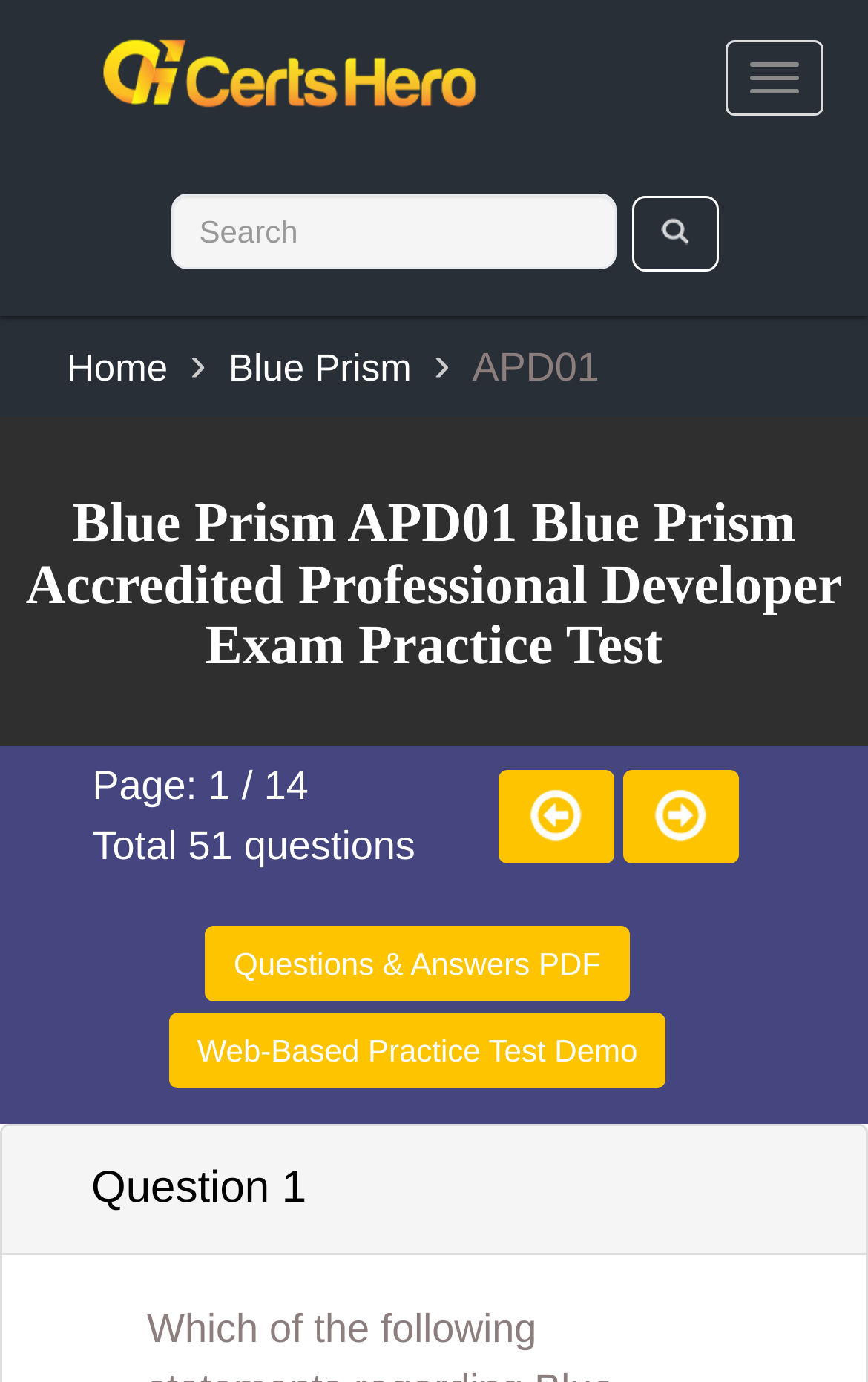How many questions are there in total?
Answer the question in as much detail as possible.

I found the answer by looking at the text 'Total 51 questions' which indicates the total number of questions.